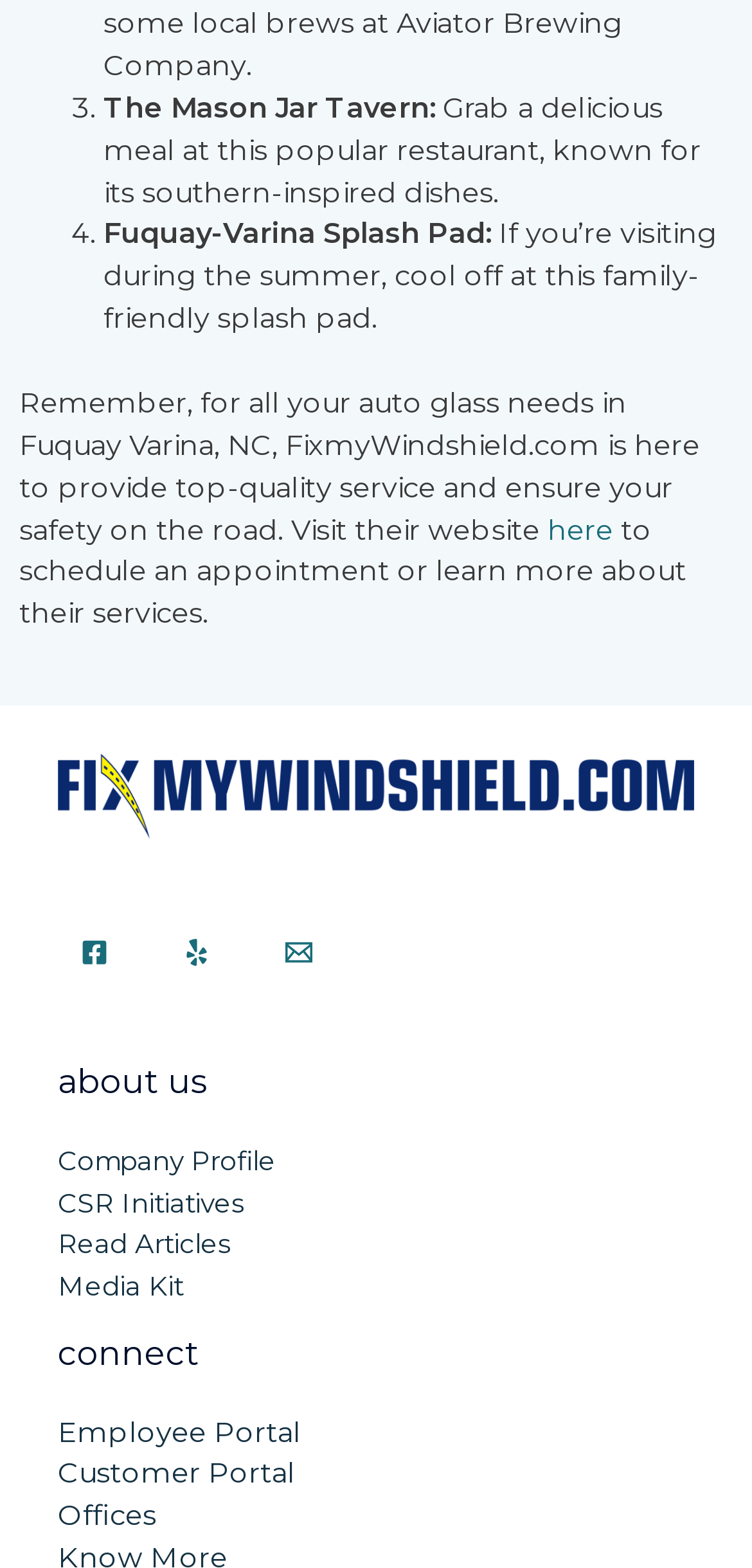Could you find the bounding box coordinates of the clickable area to complete this instruction: "visit the Facebook page"?

[0.077, 0.585, 0.174, 0.631]